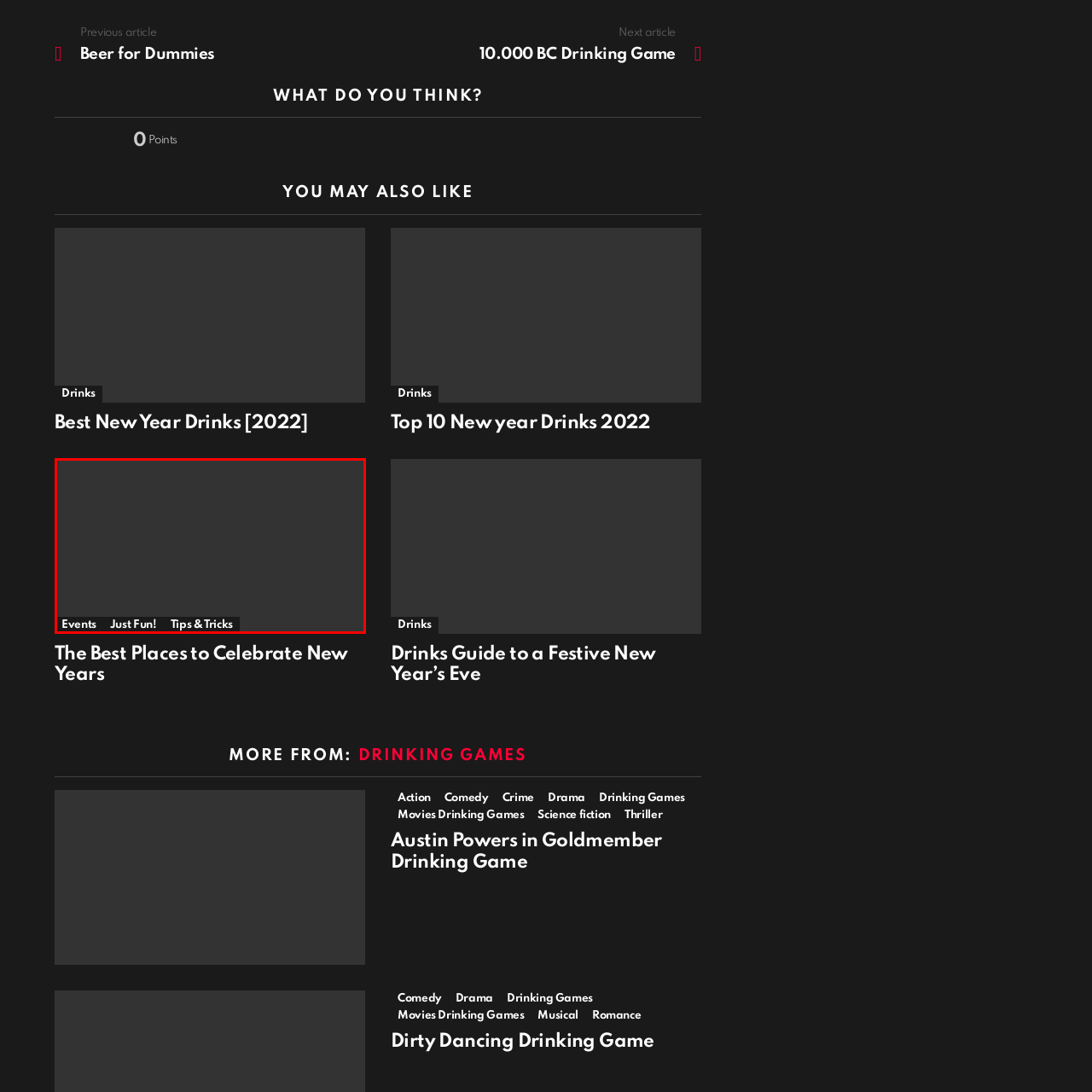Explain the image in the red bounding box with extensive details.

The image features a dark background with three highlighted links arranged horizontally at the bottom: "Events," "Just Fun!," and "Tips & Tricks." Each link is clearly visible and likely pertains to activities or topics related to celebrating New Year's, providing users with options for engagement. The design emphasizes a festive spirit, encouraging exploration of various experiences and suggestions for the holiday season. This layout invites users to click through for more information or ideas.